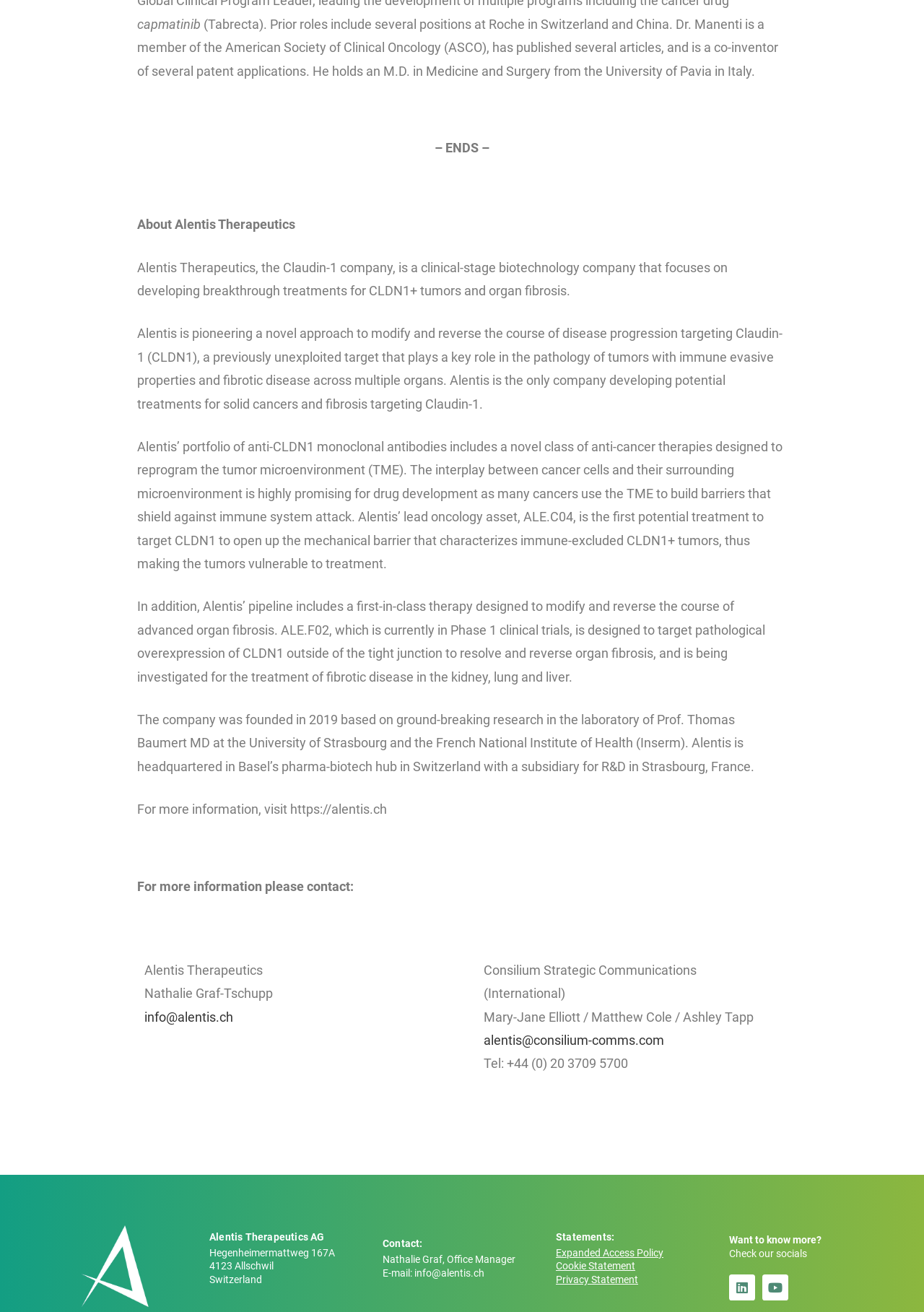What is the focus of Alentis Therapeutics?
Refer to the image and give a detailed answer to the query.

According to the webpage, Alentis Therapeutics is a clinical-stage biotechnology company that focuses on developing breakthrough treatments for CLDN1+ tumors and organ fibrosis.